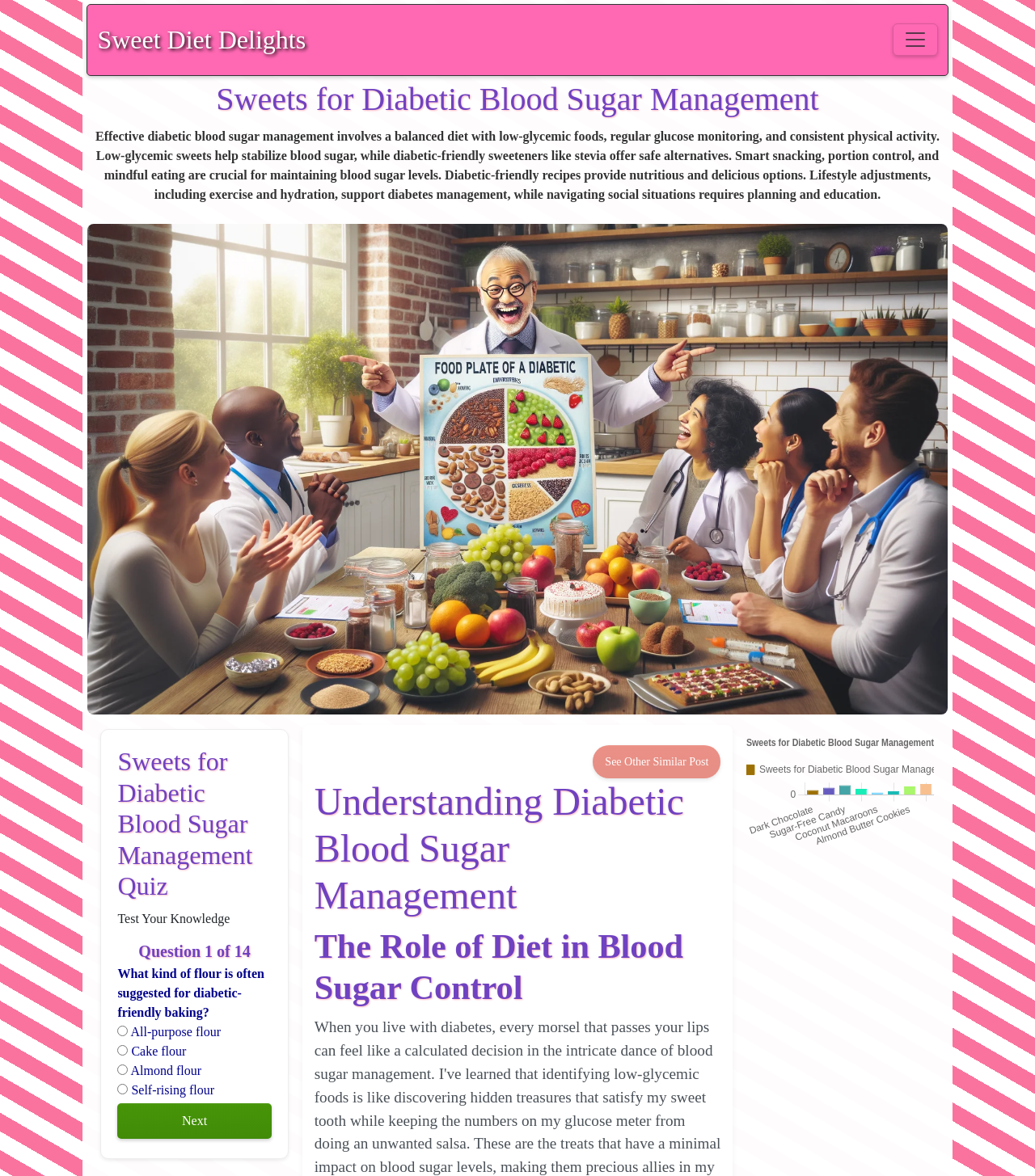Identify the bounding box for the UI element specified in this description: "Sweet Diet Delights". The coordinates must be four float numbers between 0 and 1, formatted as [left, top, right, bottom].

[0.094, 0.01, 0.295, 0.058]